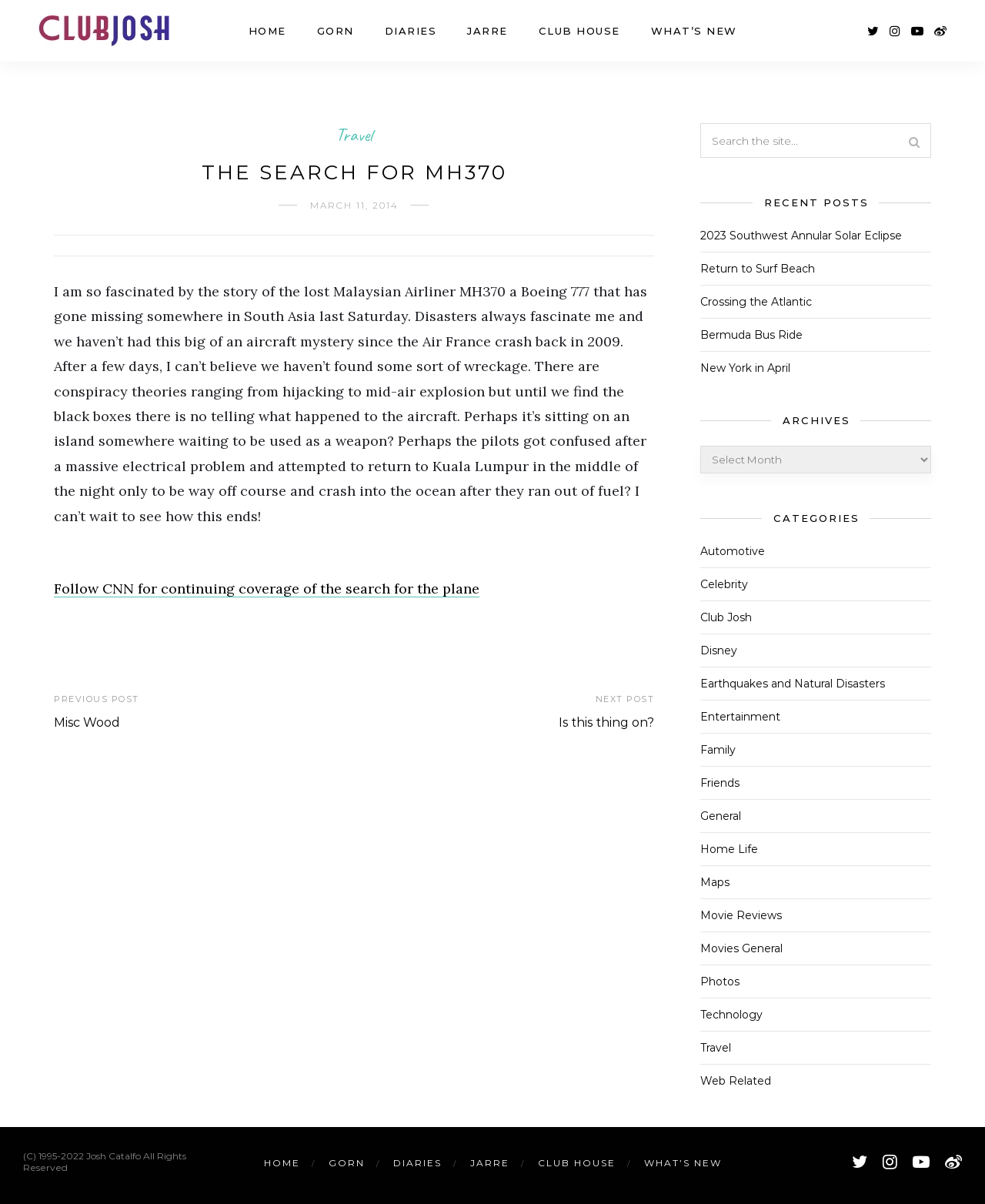Please pinpoint the bounding box coordinates for the region I should click to adhere to this instruction: "Read the 'THE SEARCH FOR MH370' article".

[0.055, 0.131, 0.664, 0.156]